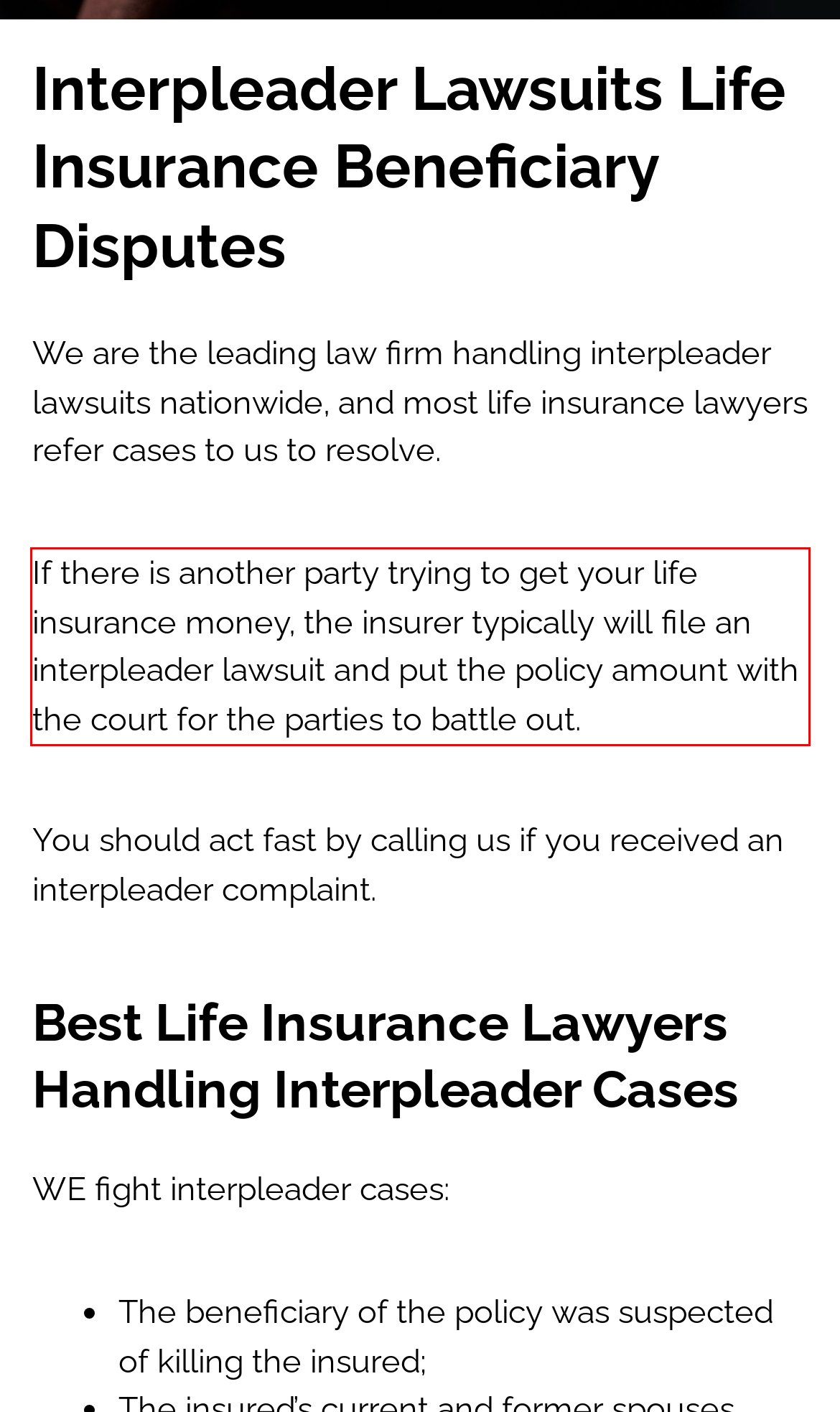Look at the webpage screenshot and recognize the text inside the red bounding box.

If there is another party trying to get your life insurance money, the insurer typically will file an interpleader lawsuit and put the policy amount with the court for the parties to battle out.